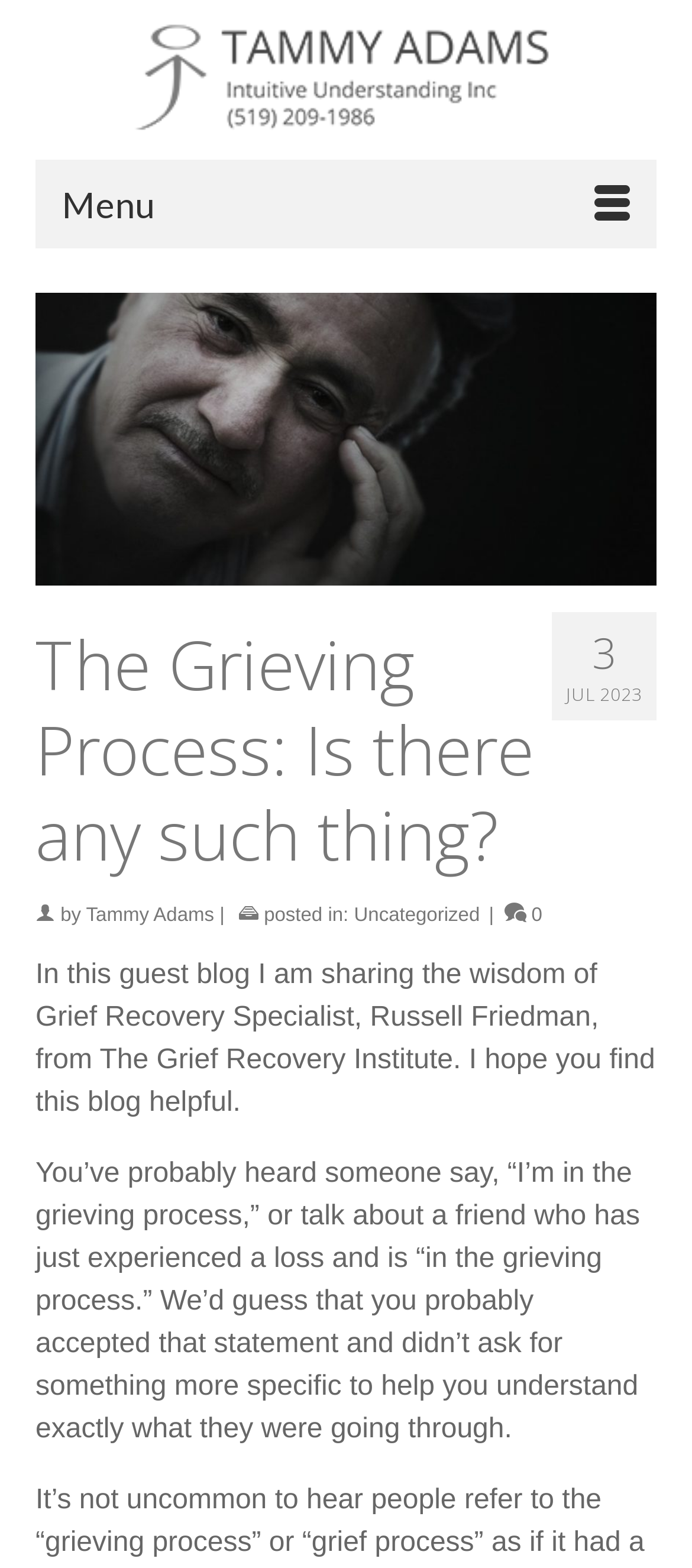How many links are there in the header section? Please answer the question using a single word or phrase based on the image.

4